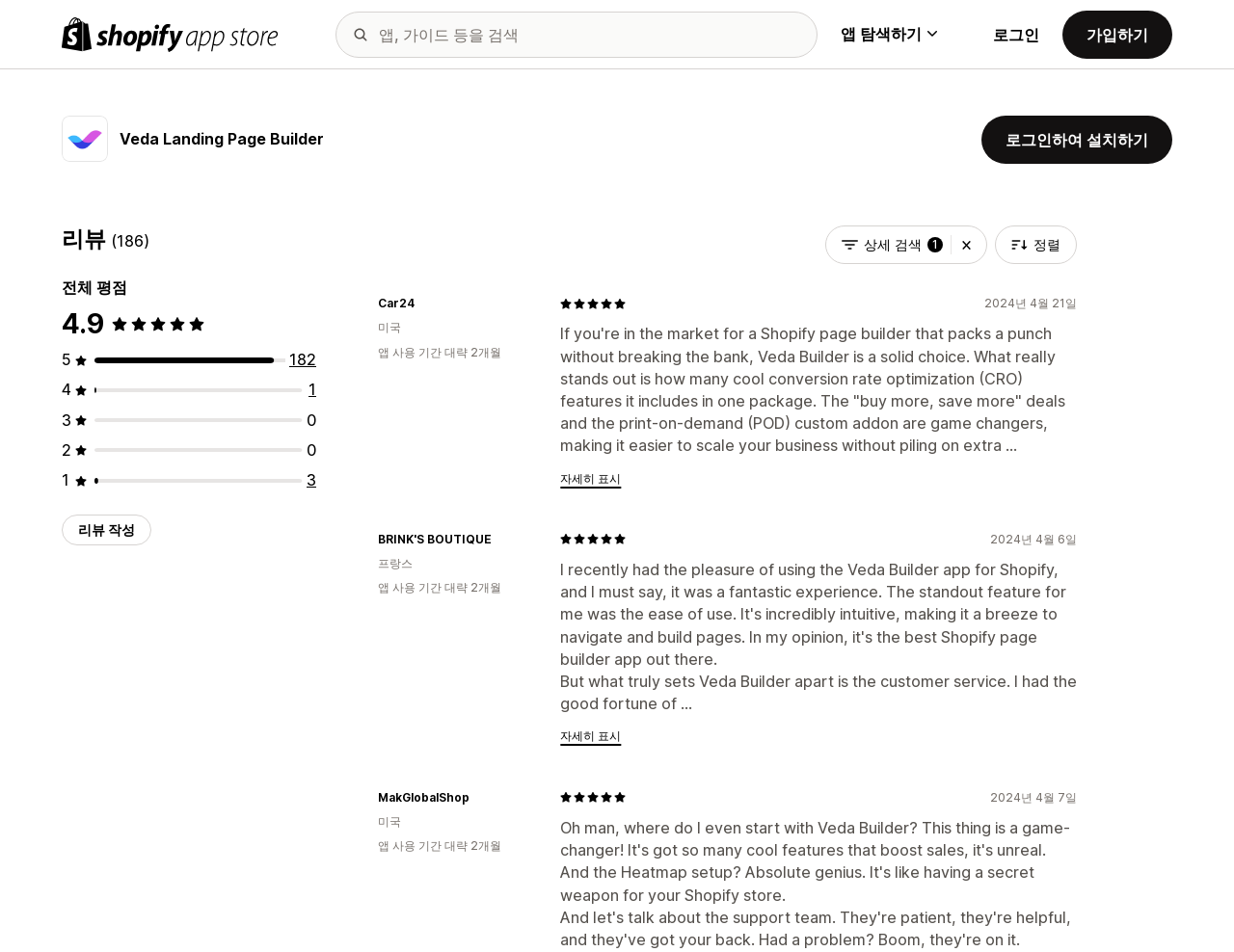Specify the bounding box coordinates of the element's region that should be clicked to achieve the following instruction: "Search for apps or guides". The bounding box coordinates consist of four float numbers between 0 and 1, in the format [left, top, right, bottom].

[0.271, 0.012, 0.662, 0.06]